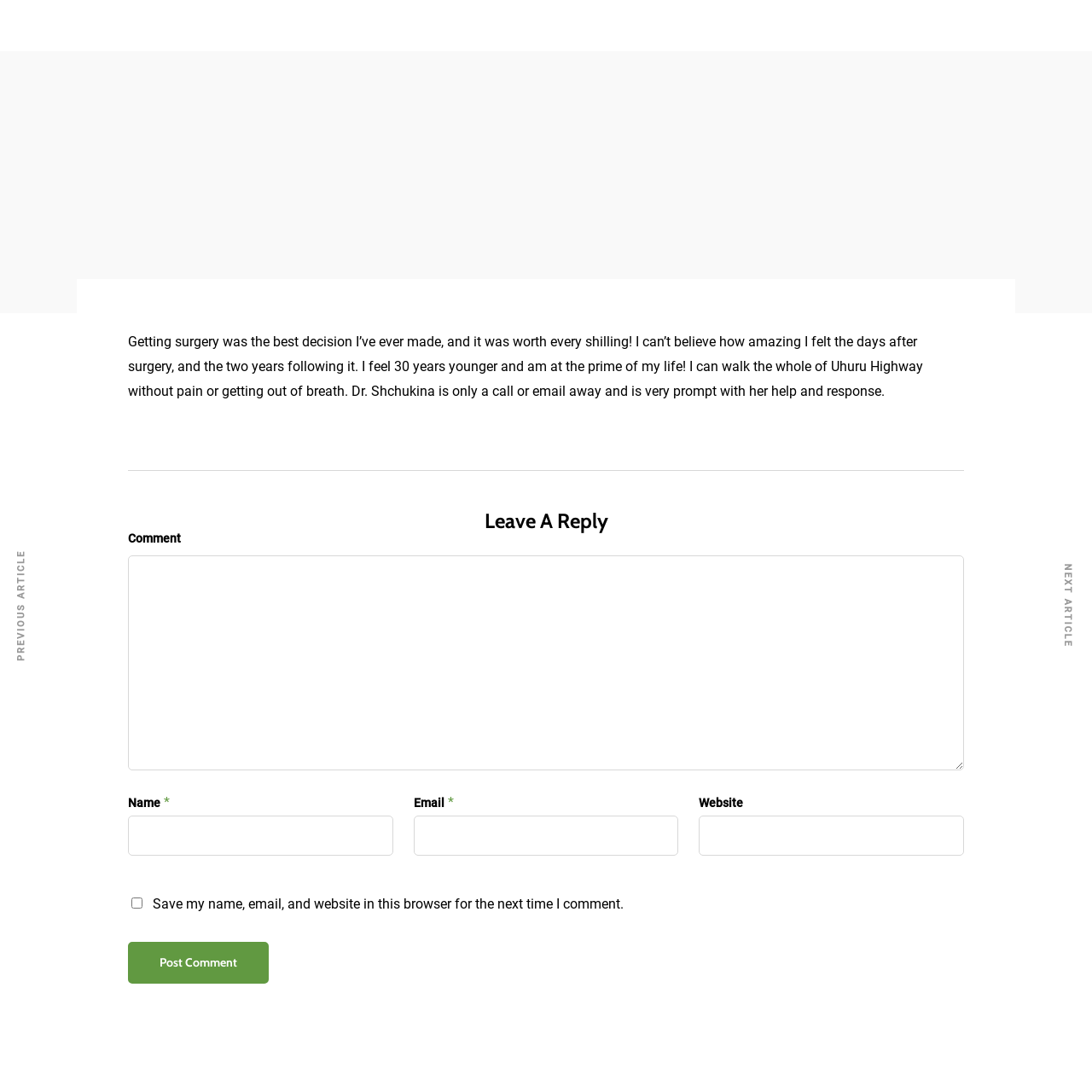Highlight the bounding box coordinates of the region I should click on to meet the following instruction: "Click the 'Post Comment' button".

[0.117, 0.862, 0.246, 0.901]